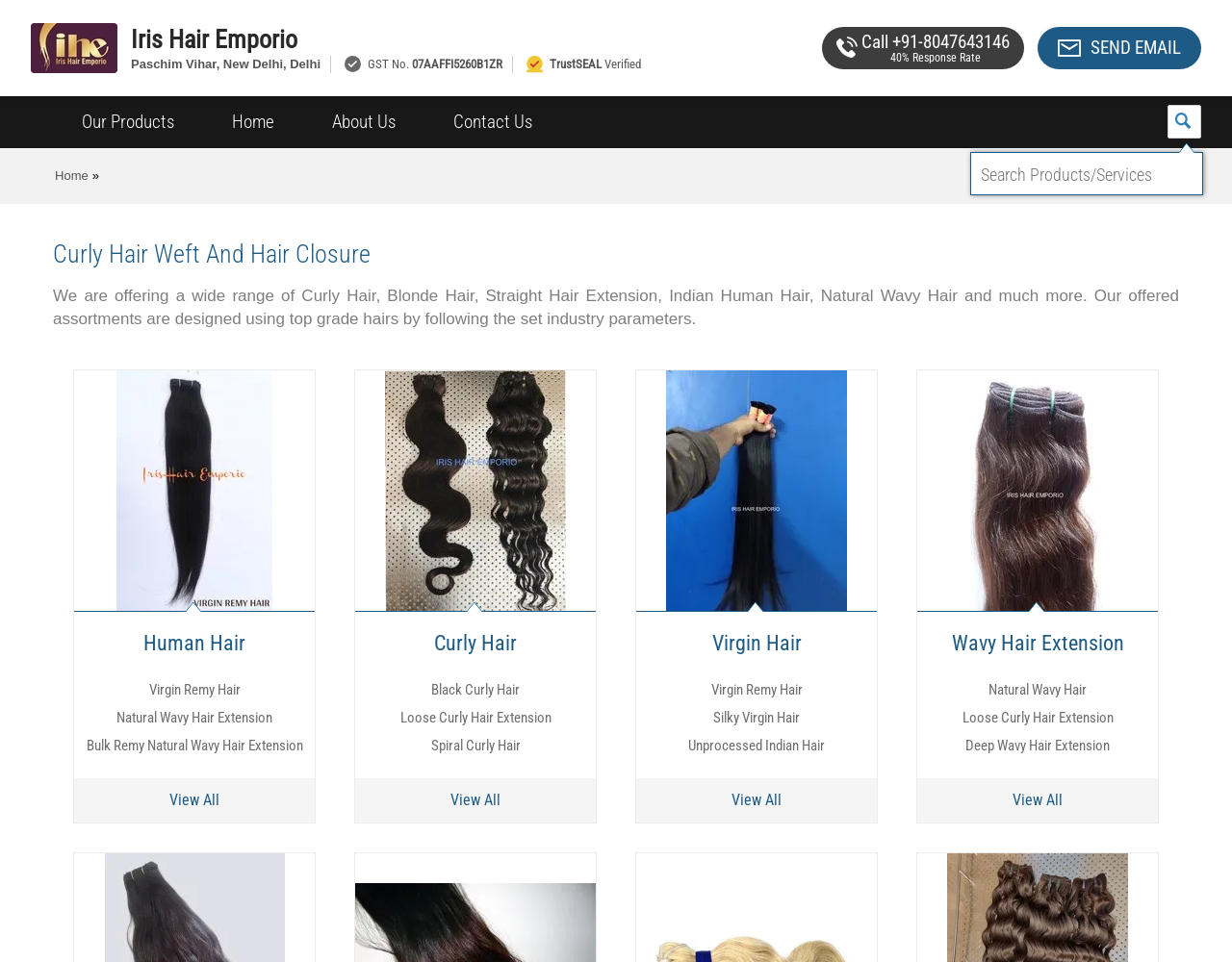Identify the bounding box of the UI element that matches this description: "Virgin Remy Hair".

[0.577, 0.708, 0.651, 0.726]